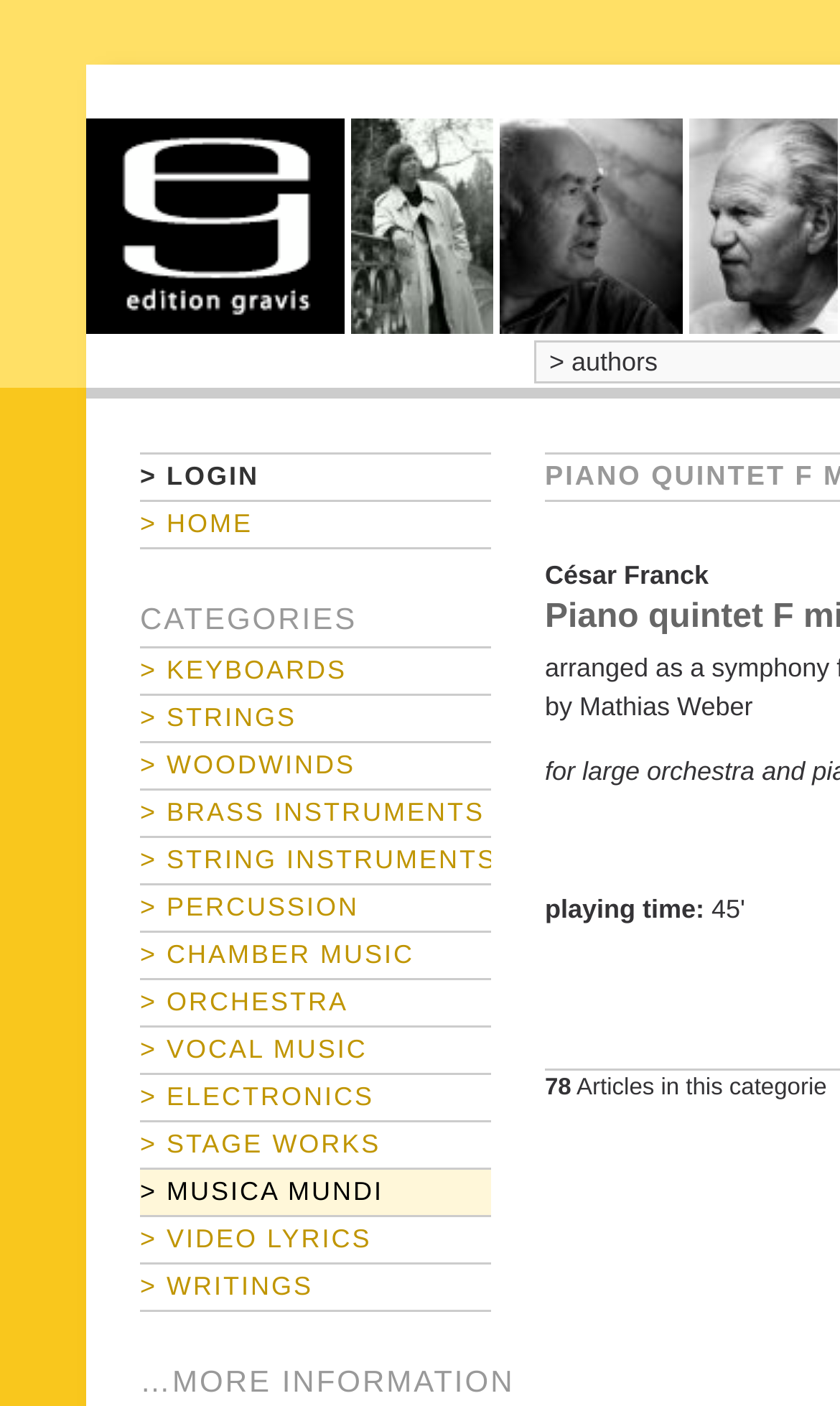Please identify the bounding box coordinates of the area that needs to be clicked to follow this instruction: "login to the website".

[0.167, 0.323, 0.585, 0.357]